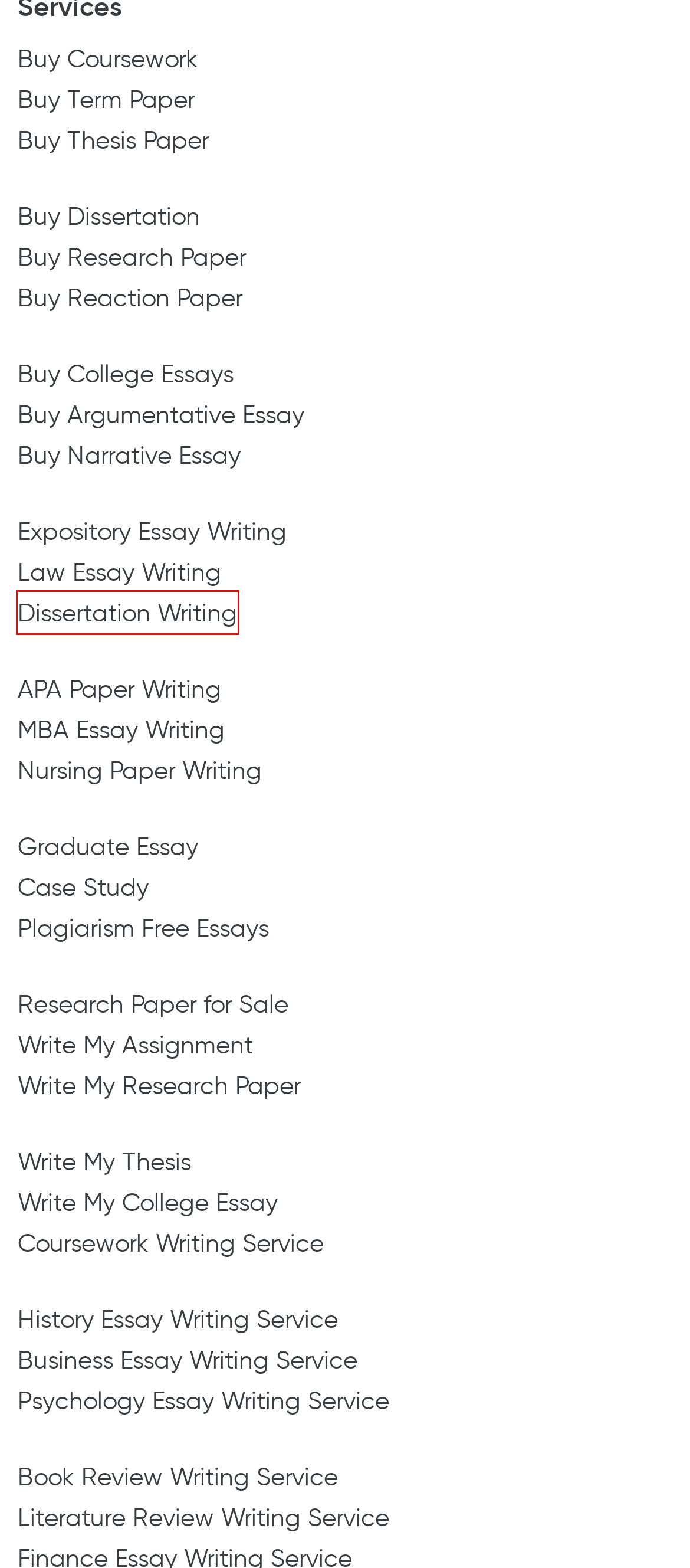Look at the screenshot of a webpage that includes a red bounding box around a UI element. Select the most appropriate webpage description that matches the page seen after clicking the highlighted element. Here are the candidates:
A. Write My Research Paper for Me Fast | High Quality
B. Nursing Paper Writing Service Online - Enjoy Top Quality
C. Write My College Essay For Me 🥇 Quality Writing Help
D. Buy Reaction Paper Online from Experts with Years of Experience
E. Buy Coursework Online to Make Your Life Easier - TopEssayWriting
F. Custom Book Review Writing Service for Students
G. Psychology Essay Writing Service | Unlock Your Academic Success
H. Dissertation Help Online From Expert PhD Writers

H